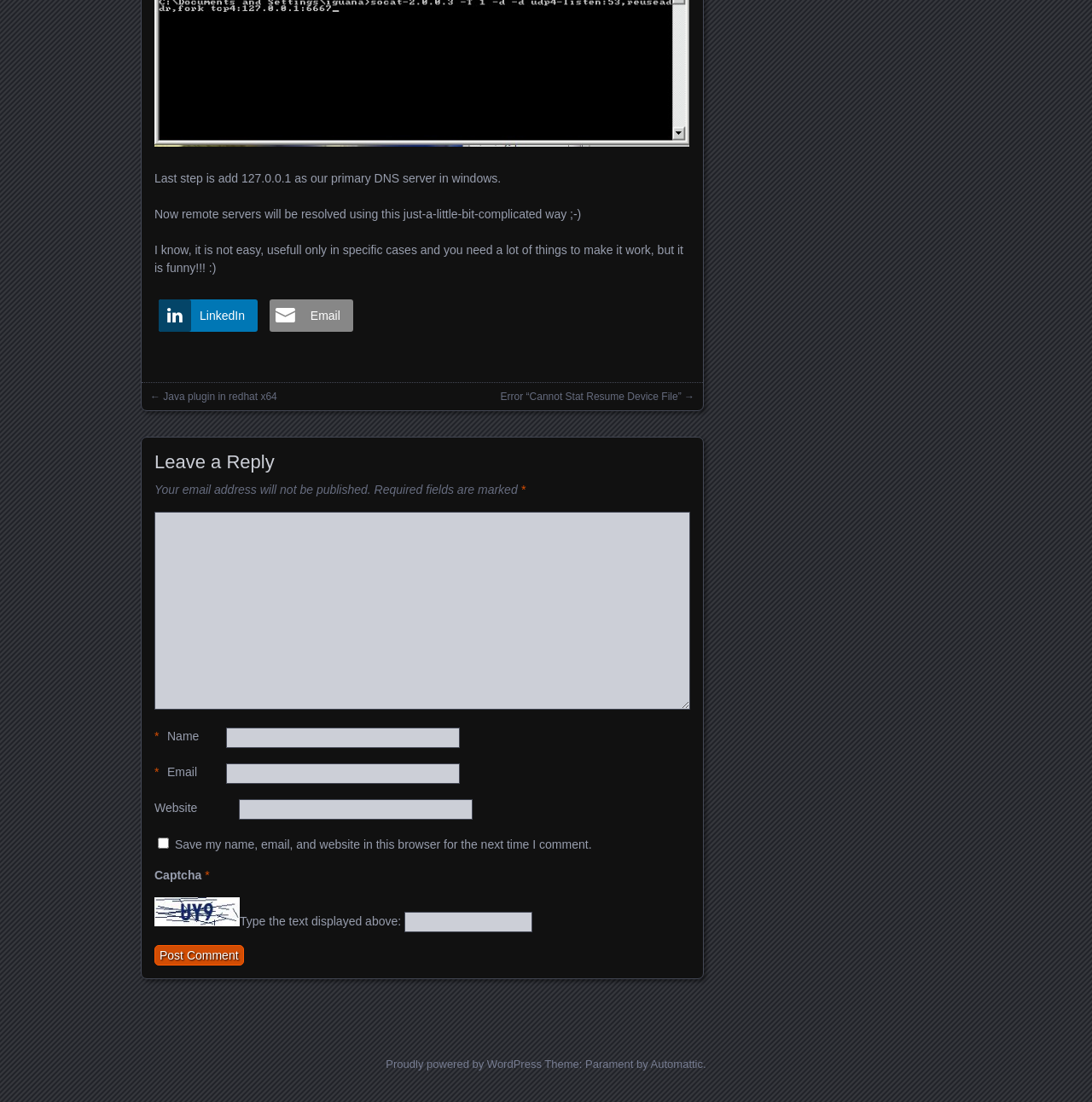Identify the bounding box for the UI element described as: "Automattic". Ensure the coordinates are four float numbers between 0 and 1, formatted as [left, top, right, bottom].

[0.596, 0.96, 0.644, 0.972]